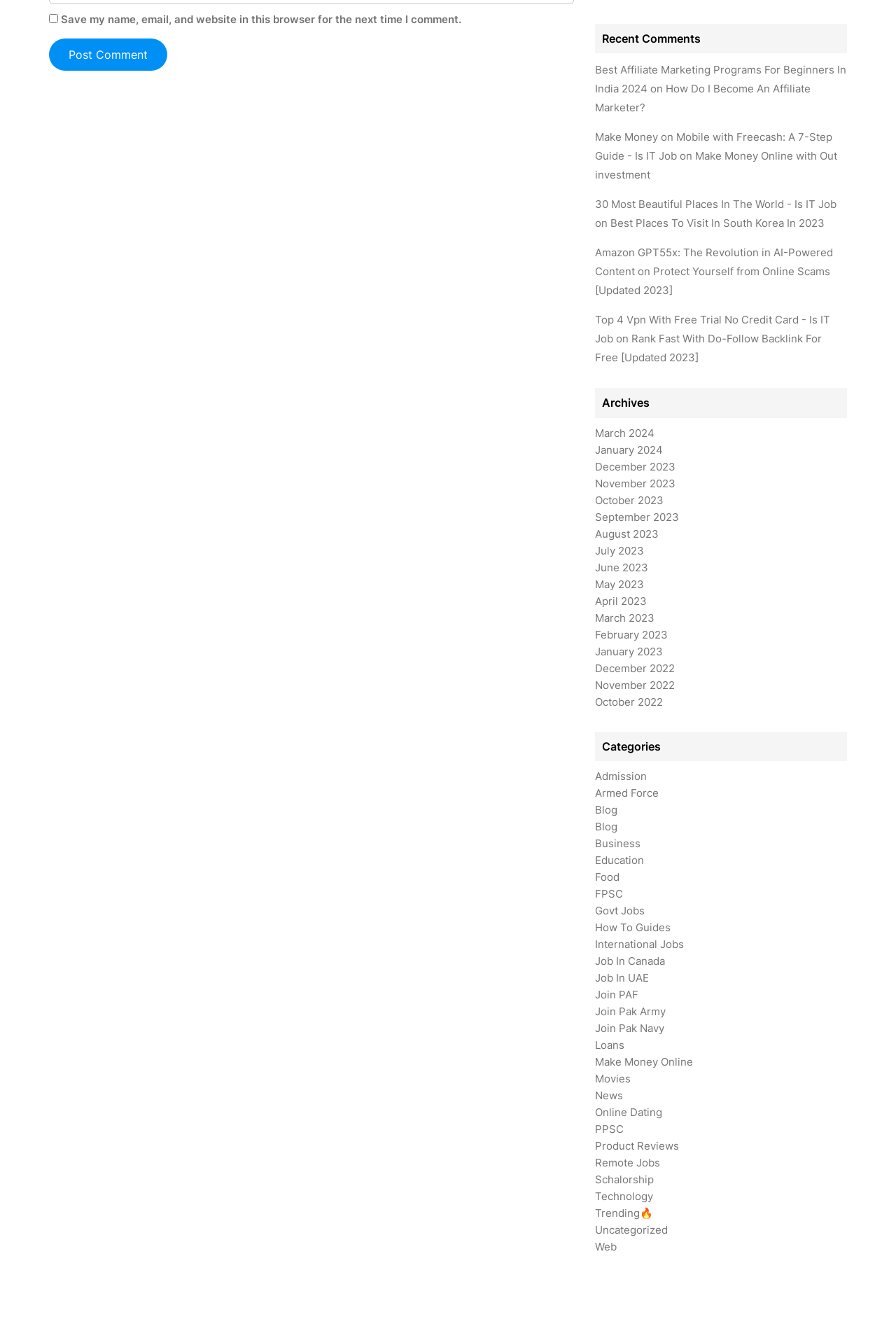How many months are listed under 'Archives'?
Respond to the question with a single word or phrase according to the image.

12